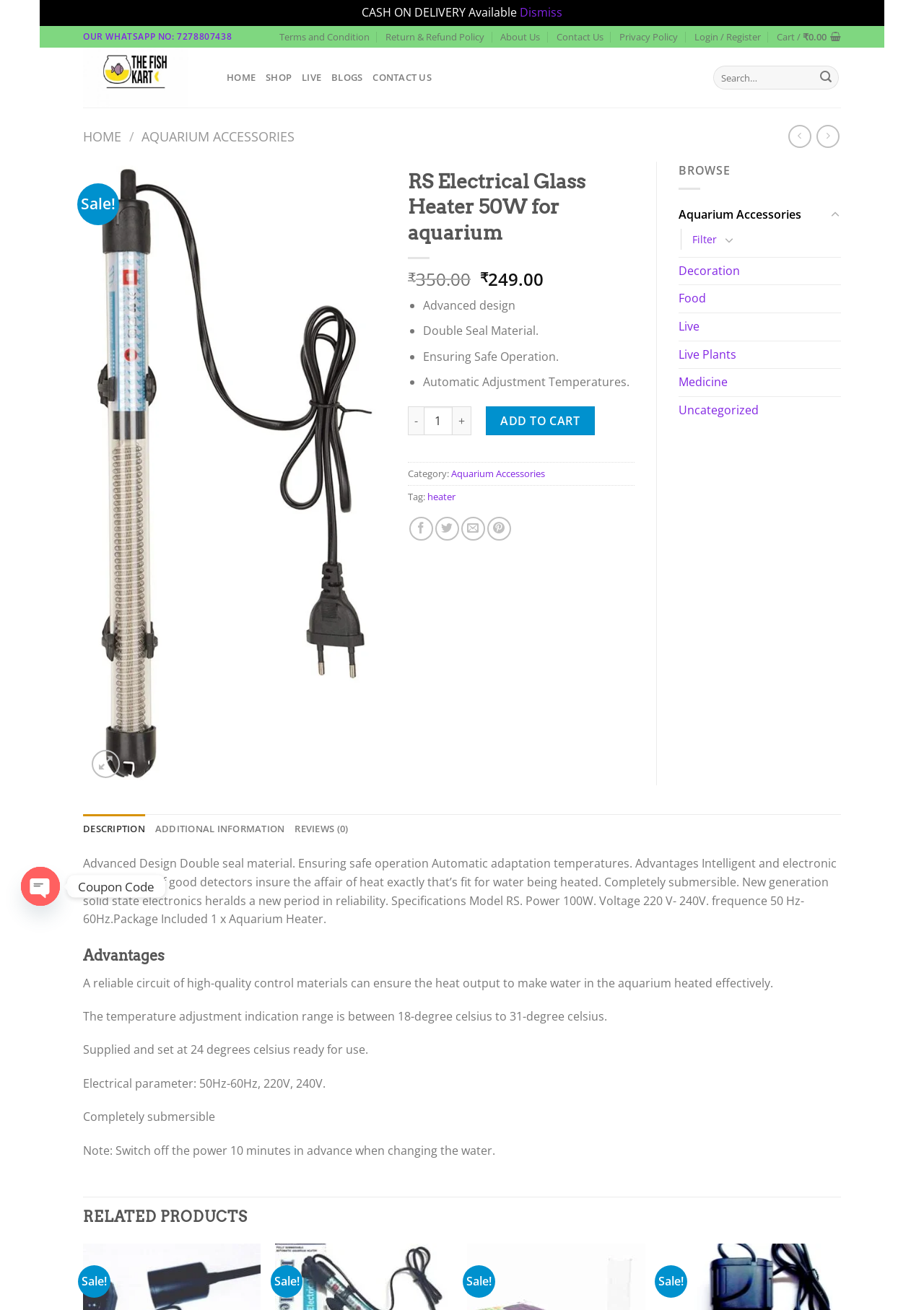Locate the bounding box coordinates of the area that needs to be clicked to fulfill the following instruction: "Click on 'Продлить'". The coordinates should be in the format of four float numbers between 0 and 1, namely [left, top, right, bottom].

None